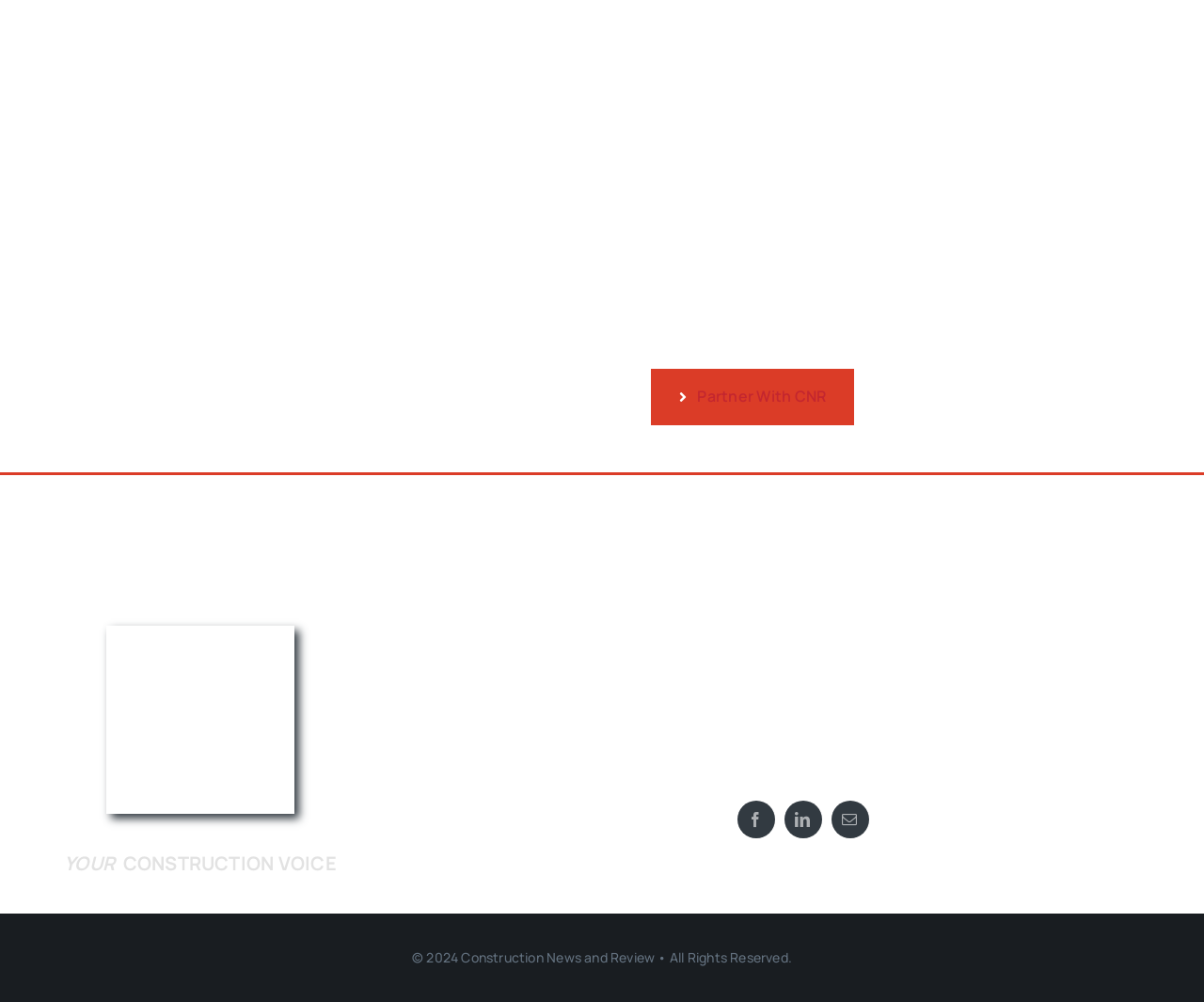What is the purpose of partnering with CNR?
Refer to the image and provide a one-word or short phrase answer.

To support building projects